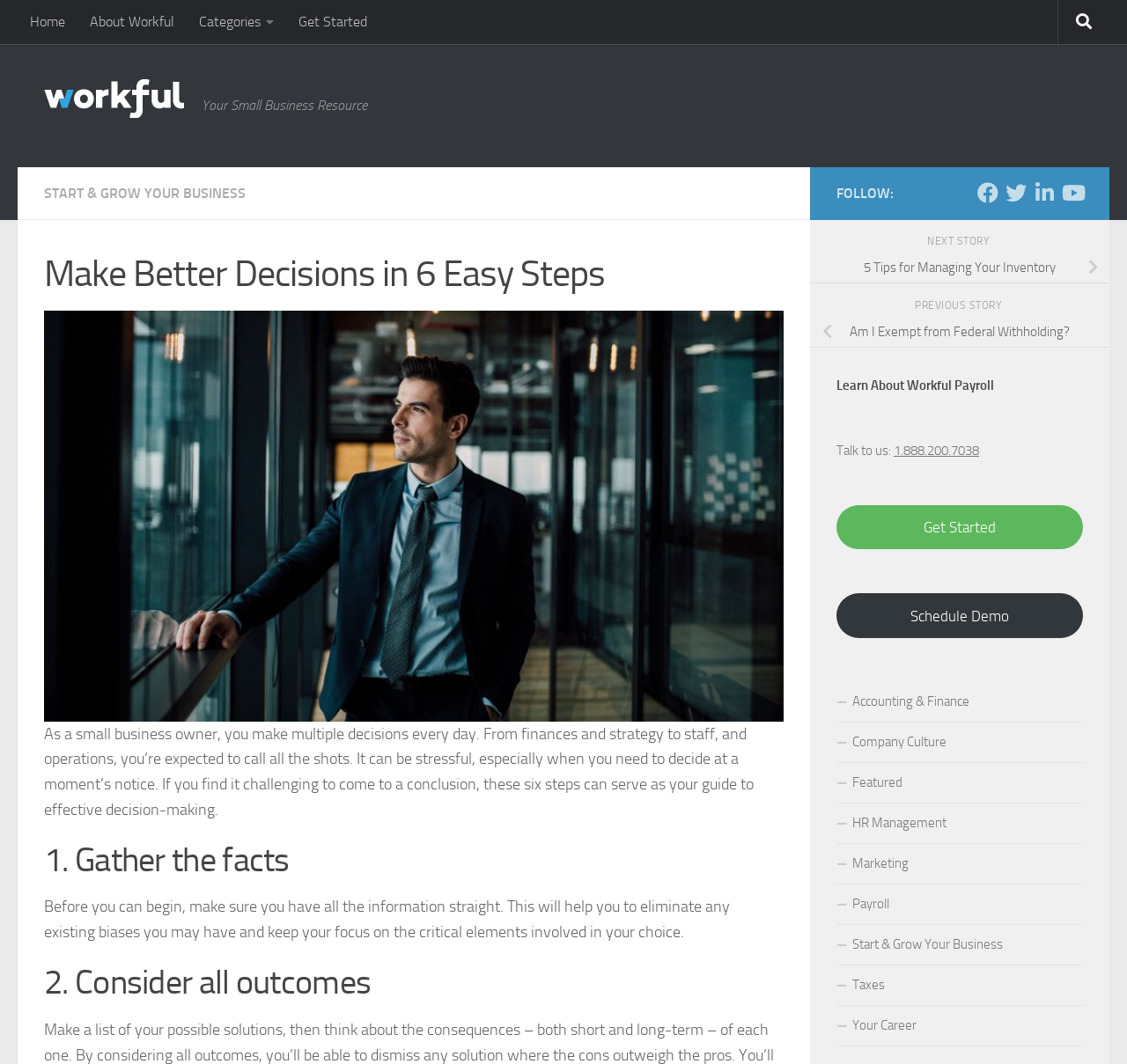Specify the bounding box coordinates of the region I need to click to perform the following instruction: "Follow us on Facebook". The coordinates must be four float numbers in the range of 0 to 1, i.e., [left, top, right, bottom].

[0.867, 0.171, 0.886, 0.191]